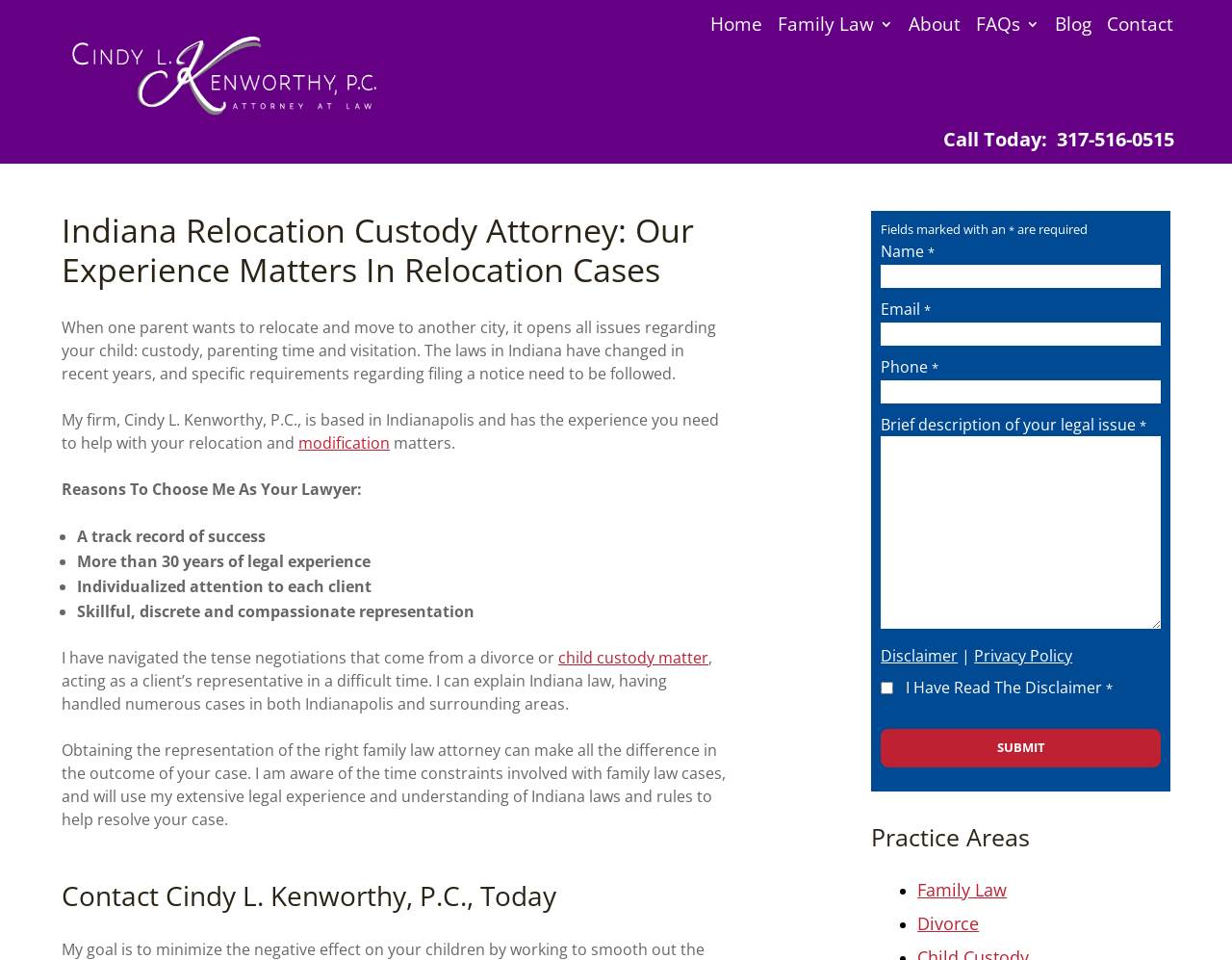What is the name of the attorney?
Look at the webpage screenshot and answer the question with a detailed explanation.

I found the answer by looking at the image and link with the text 'Cindy L Kenworthy' at the top of the webpage, which suggests that she is the attorney.